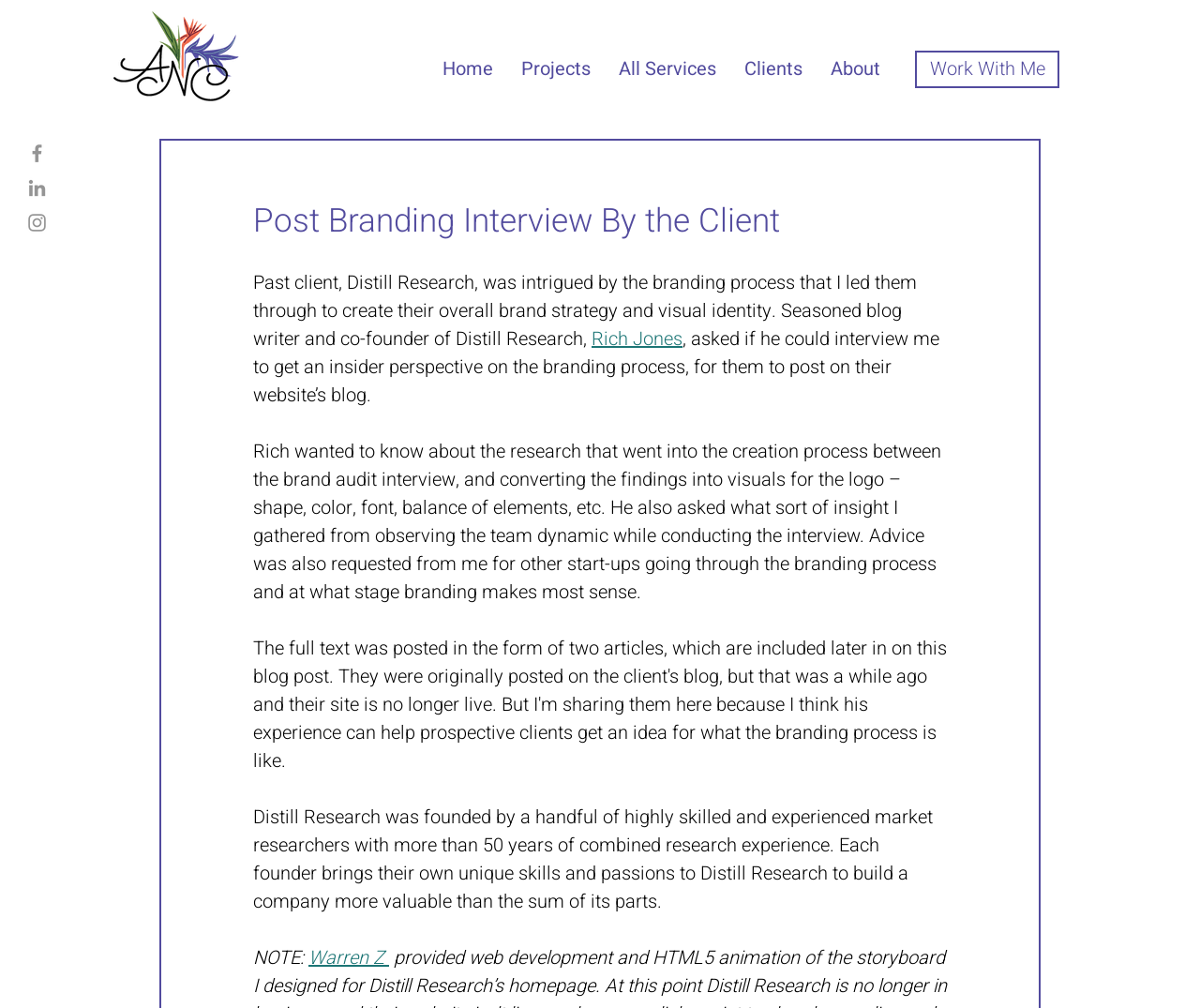Can you show the bounding box coordinates of the region to click on to complete the task described in the instruction: "Learn more about Rich Jones"?

[0.493, 0.323, 0.569, 0.35]